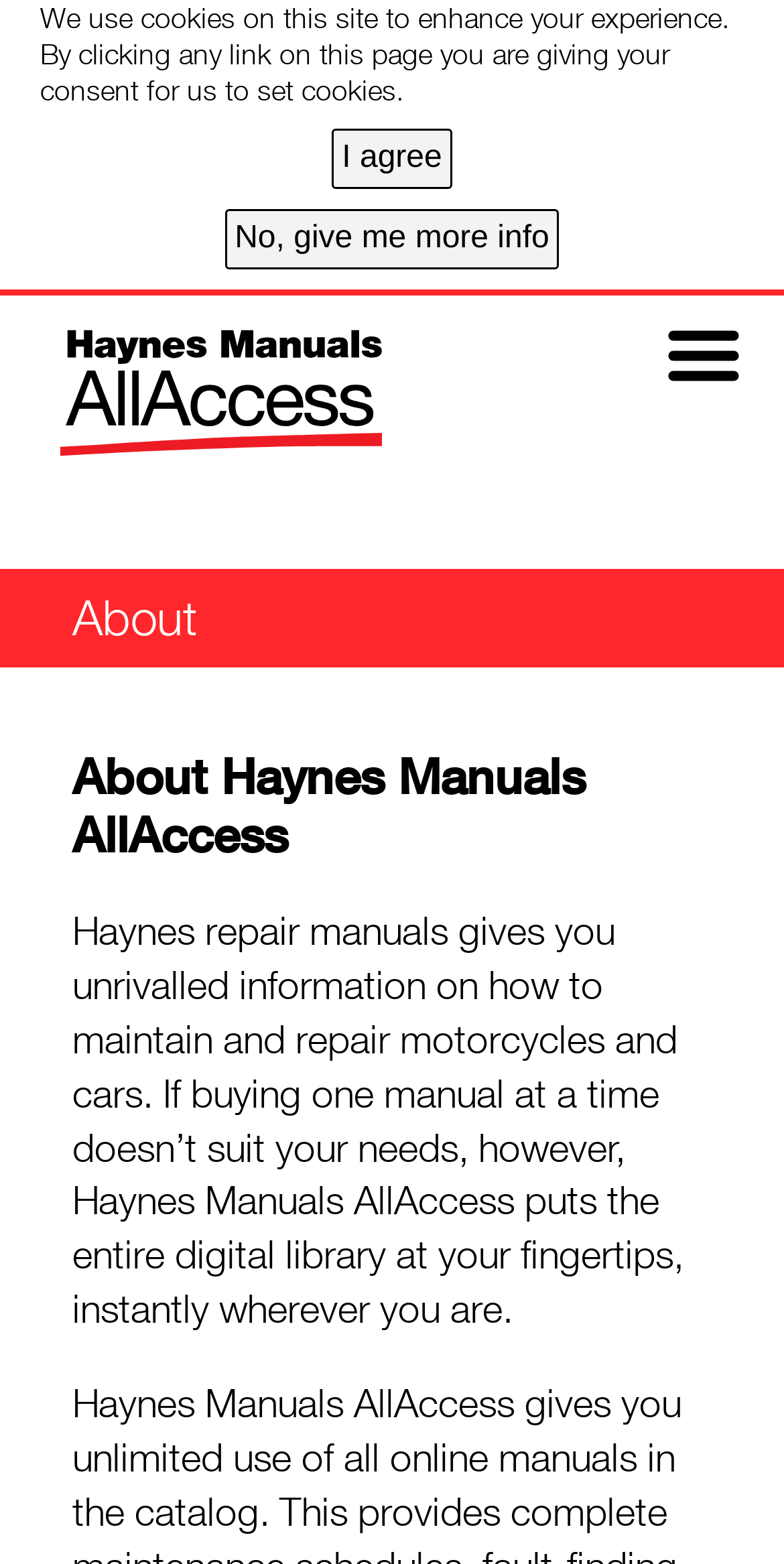Deliver a detailed narrative of the webpage's visual and textual elements.

The webpage is about Haynes Manuals AllAccess, a digital repair manual platform for cars and motorcycles. At the top of the page, there is a notification about the use of cookies, which takes up about half of the screen width. Below this notification, there are two buttons, "I agree" and "No, give me more info", positioned side by side, with the "I agree" button on the right.

Below these buttons, there is a link to the "Home page" on the left side of the screen. Underneath this link, there are two headings, "About" and "About Haynes Manuals AllAccess", which span the full width of the screen. The "About Haynes Manuals AllAccess" heading is positioned below the "About" heading.

Further down the page, there is a paragraph of text that describes the benefits of using Haynes repair manuals, specifically highlighting the convenience of having access to the entire digital library through Haynes Manuals AllAccess. This text block takes up about three-quarters of the screen width and is positioned near the bottom of the screen.